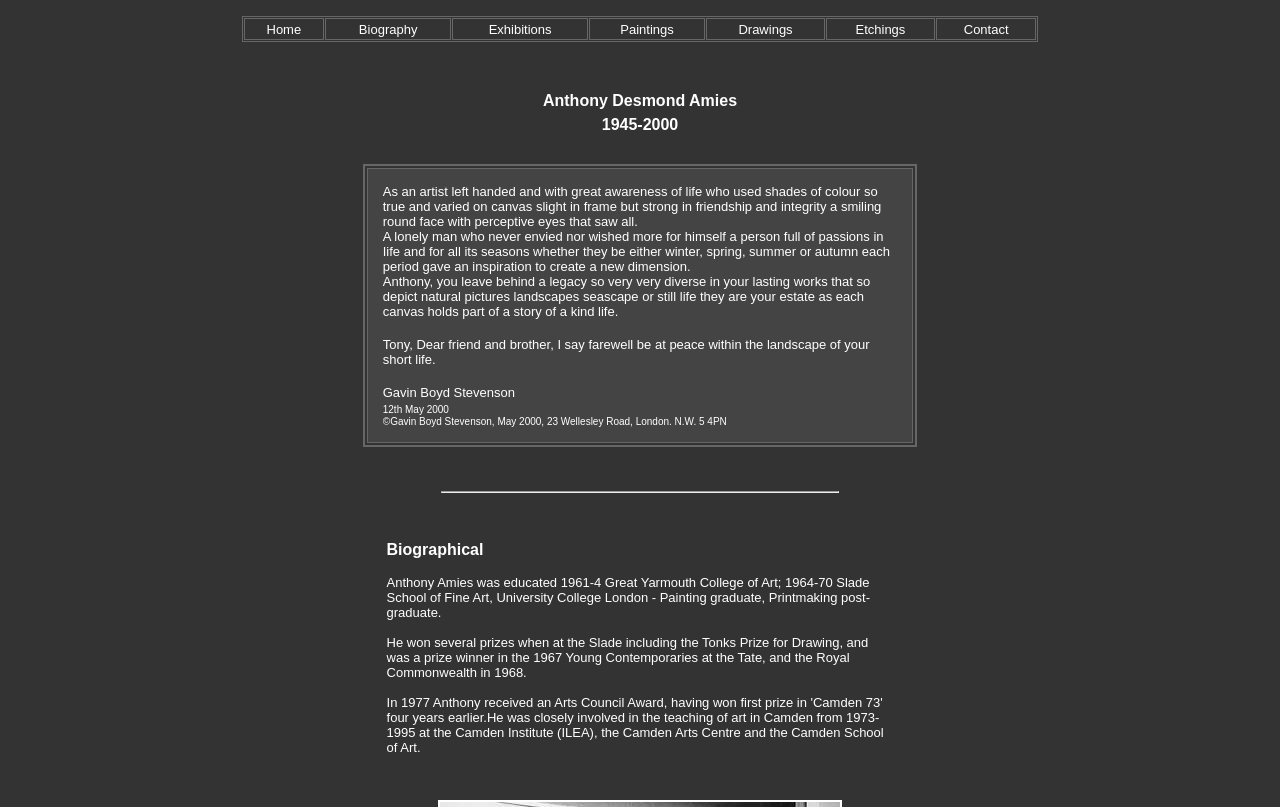Use a single word or phrase to answer the following:
What is the name of the person who wrote the farewell message to the artist?

Gavin Boyd Stevenson